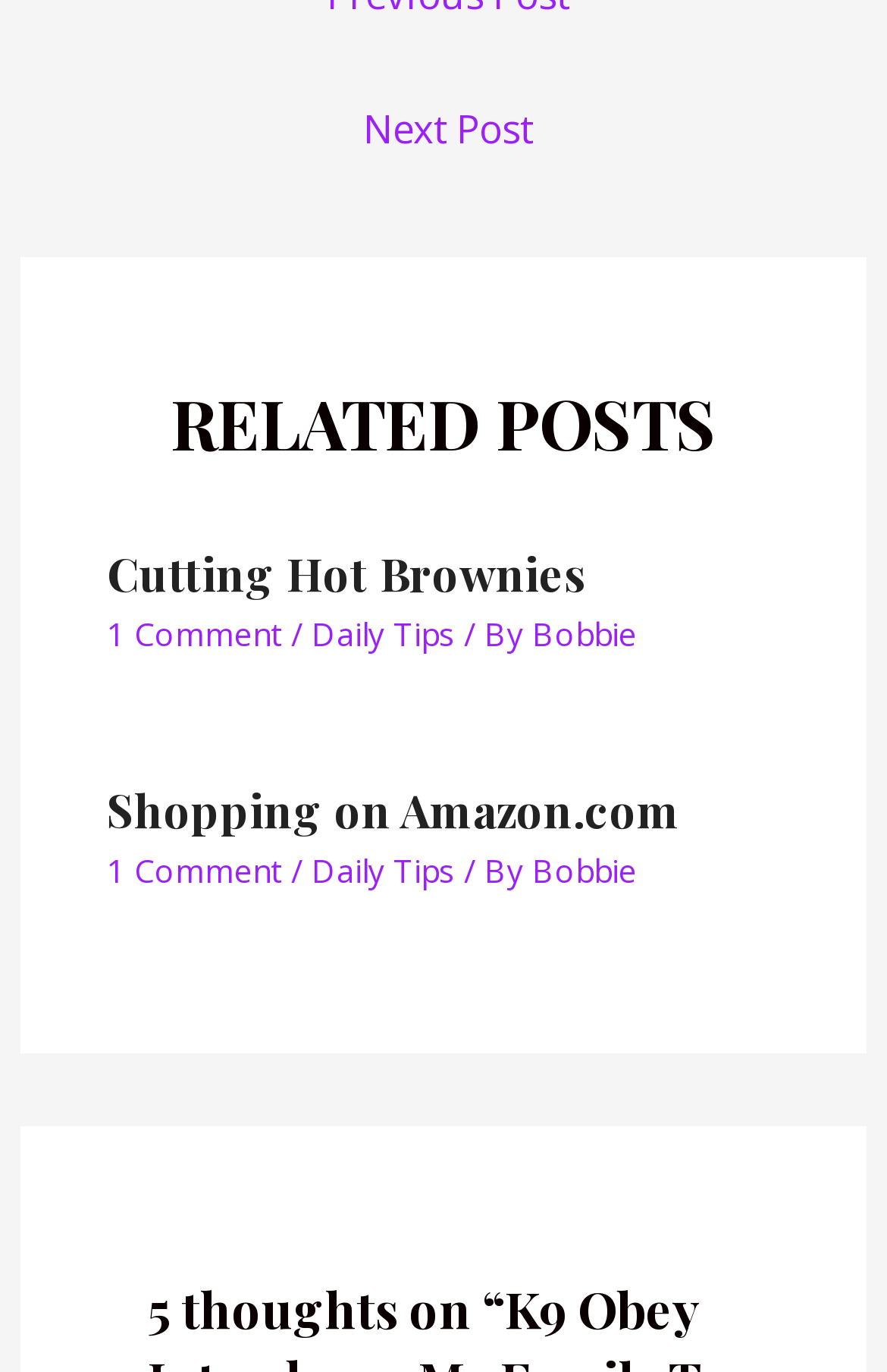Who is the author of the first related post?
Examine the image and provide an in-depth answer to the question.

I identified the author of the first related post by analyzing the header element with ID 518. Within this element, there is a link element with ID 690, which contains the text 'Bobbie'.